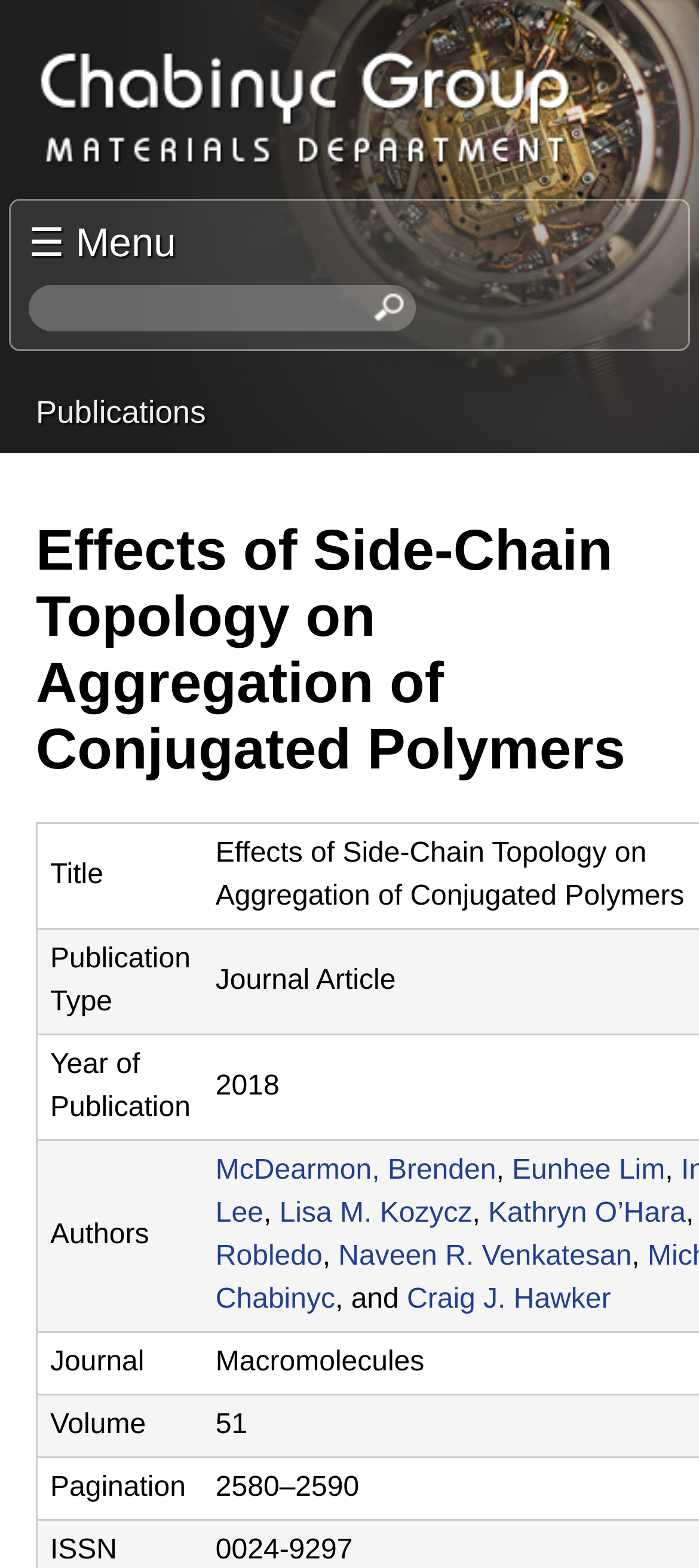Provide the bounding box coordinates of the HTML element described by the text: "Lisa M. Kozycz".

[0.4, 0.765, 0.676, 0.784]